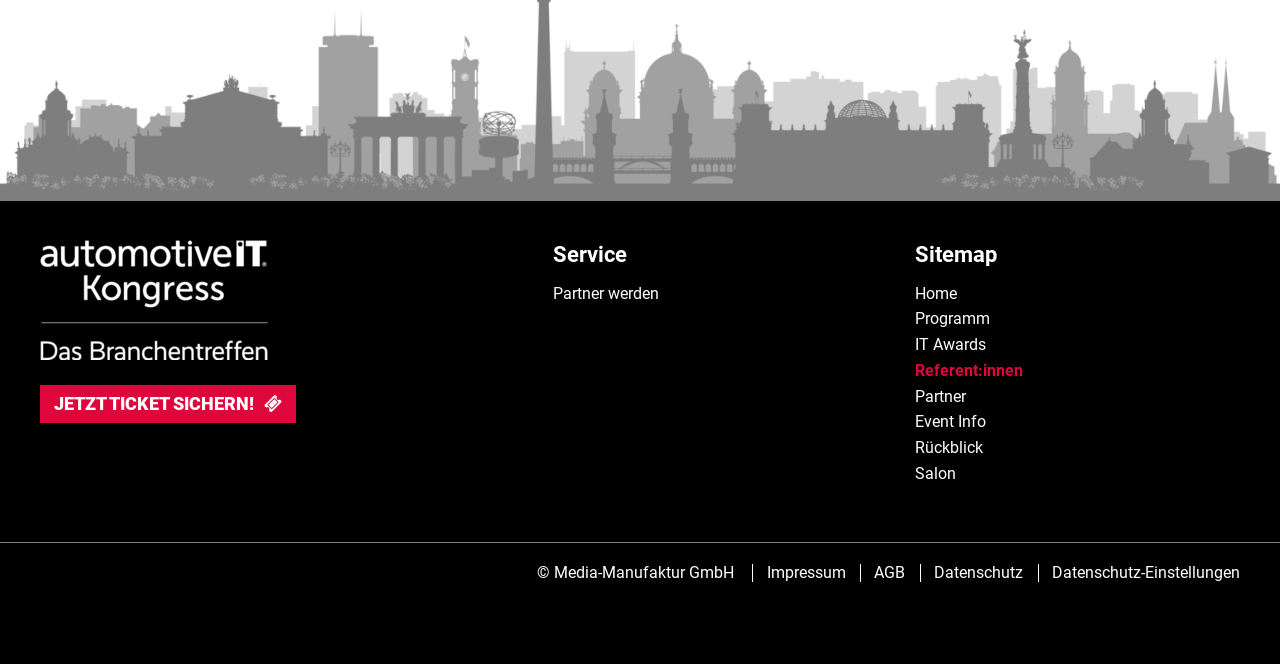Locate the bounding box coordinates of the element that should be clicked to fulfill the instruction: "Secure ticket now!".

[0.031, 0.58, 0.231, 0.636]